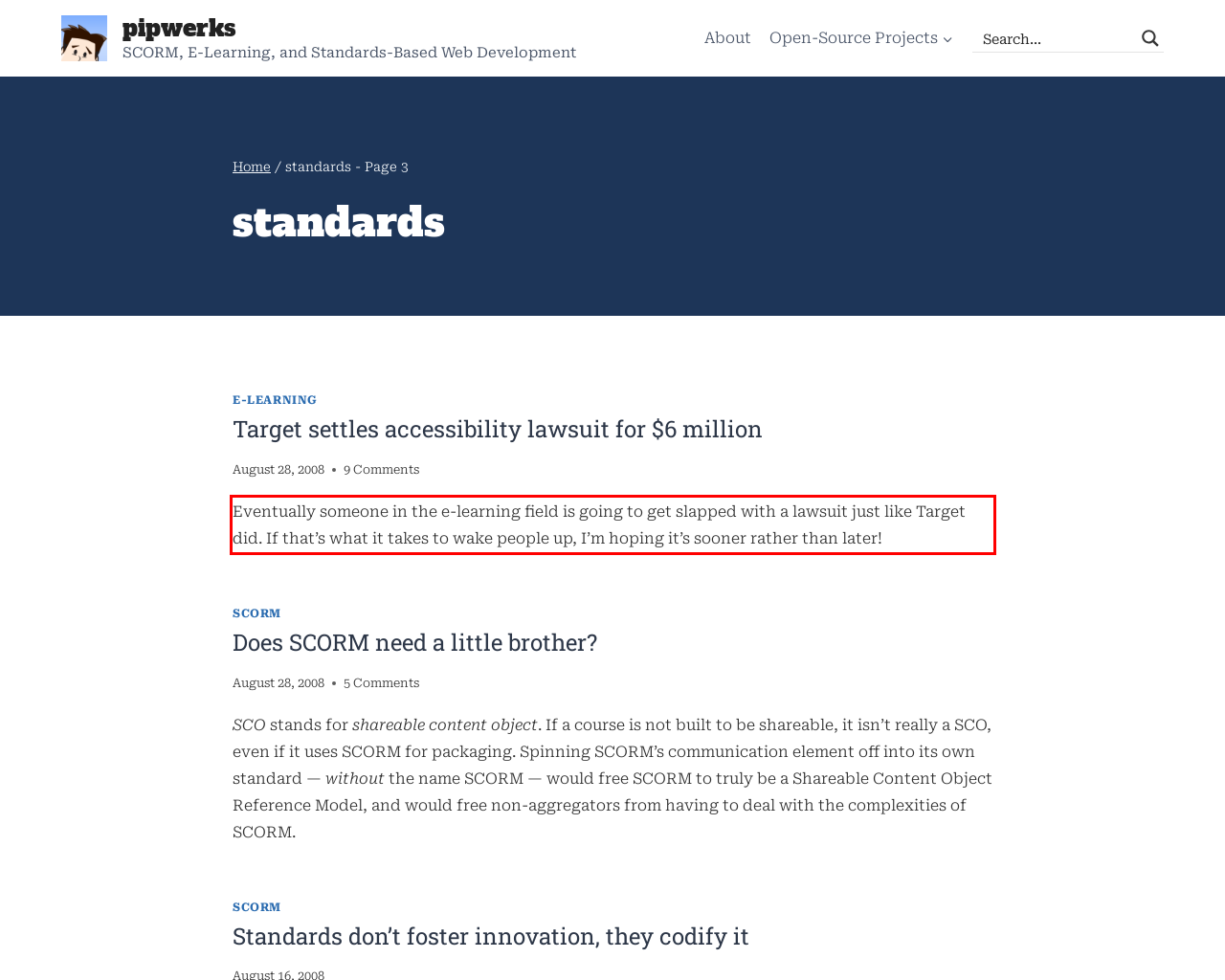Identify and transcribe the text content enclosed by the red bounding box in the given screenshot.

Eventually someone in the e-learning field is going to get slapped with a lawsuit just like Target did. If that’s what it takes to wake people up, I’m hoping it’s sooner rather than later!